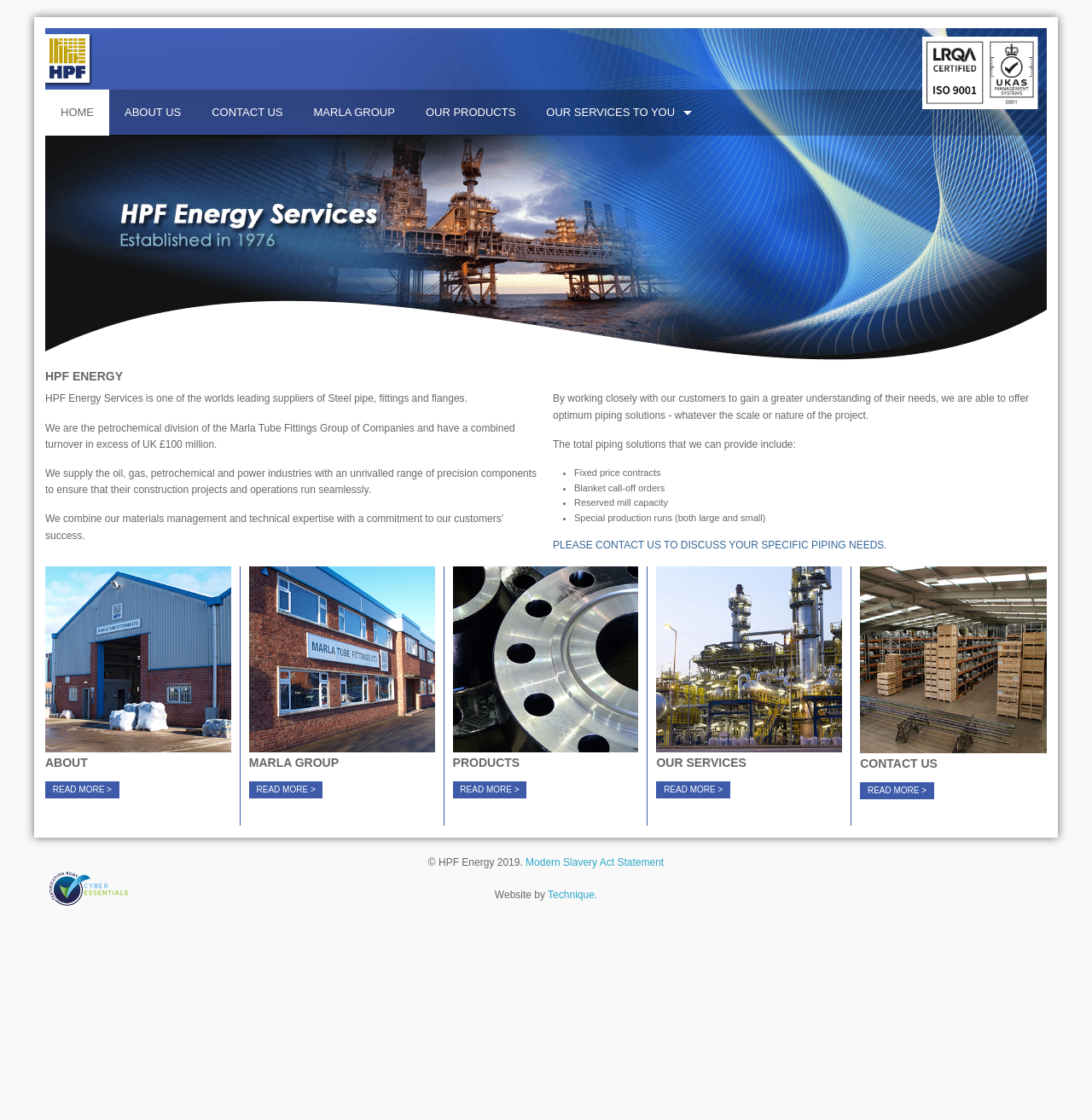Determine the bounding box coordinates for the clickable element to execute this instruction: "Click the HOME link". Provide the coordinates as four float numbers between 0 and 1, i.e., [left, top, right, bottom].

[0.041, 0.08, 0.1, 0.121]